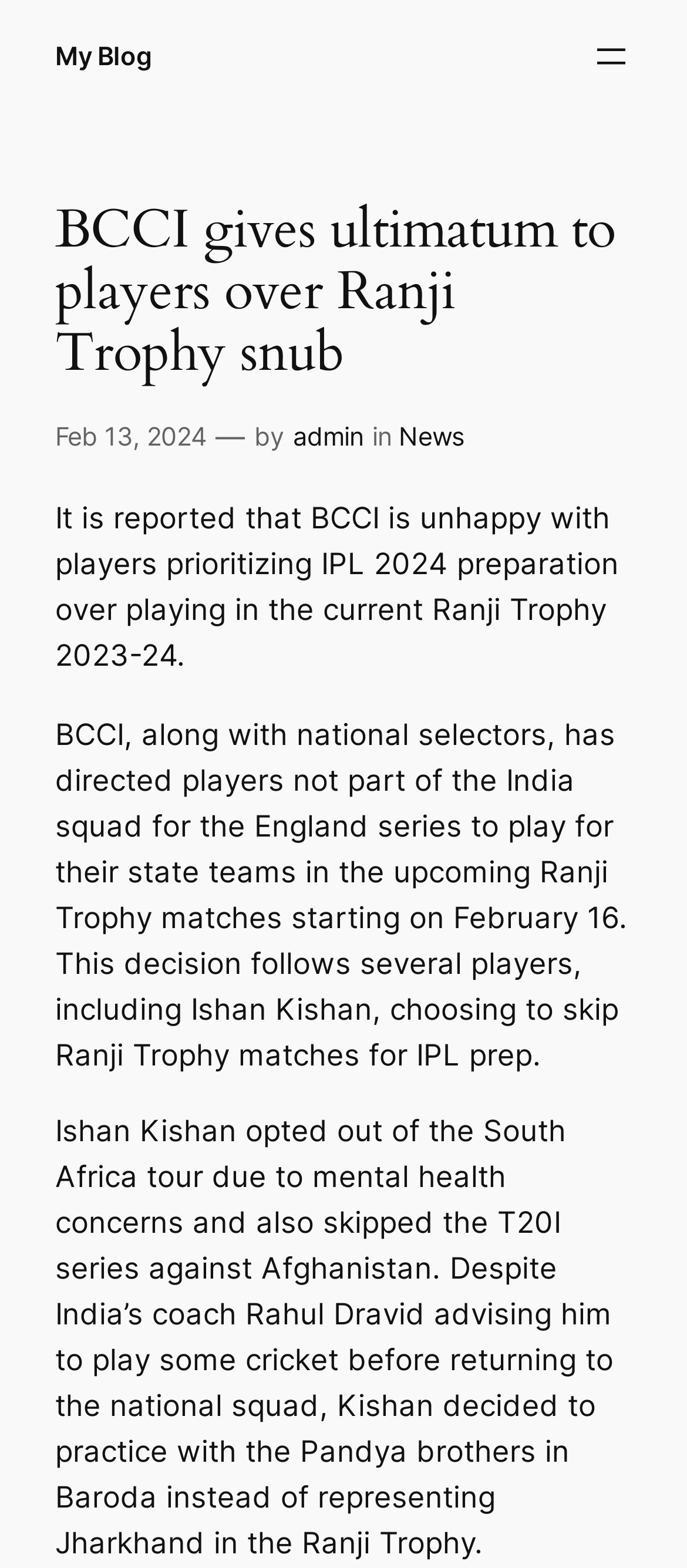Answer in one word or a short phrase: 
What is the category of the article?

News